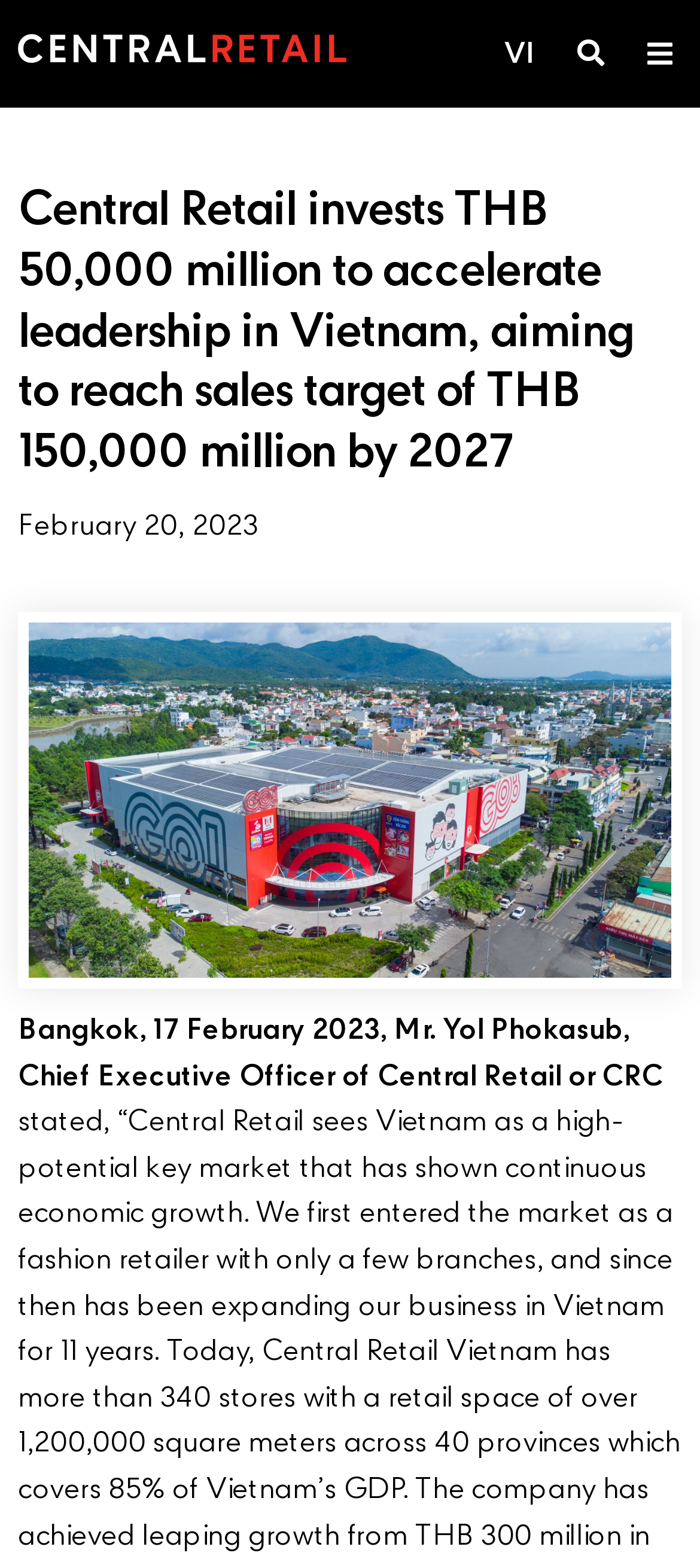Please give a succinct answer using a single word or phrase:
What is the target sales by 2027?

THB 150,000 million